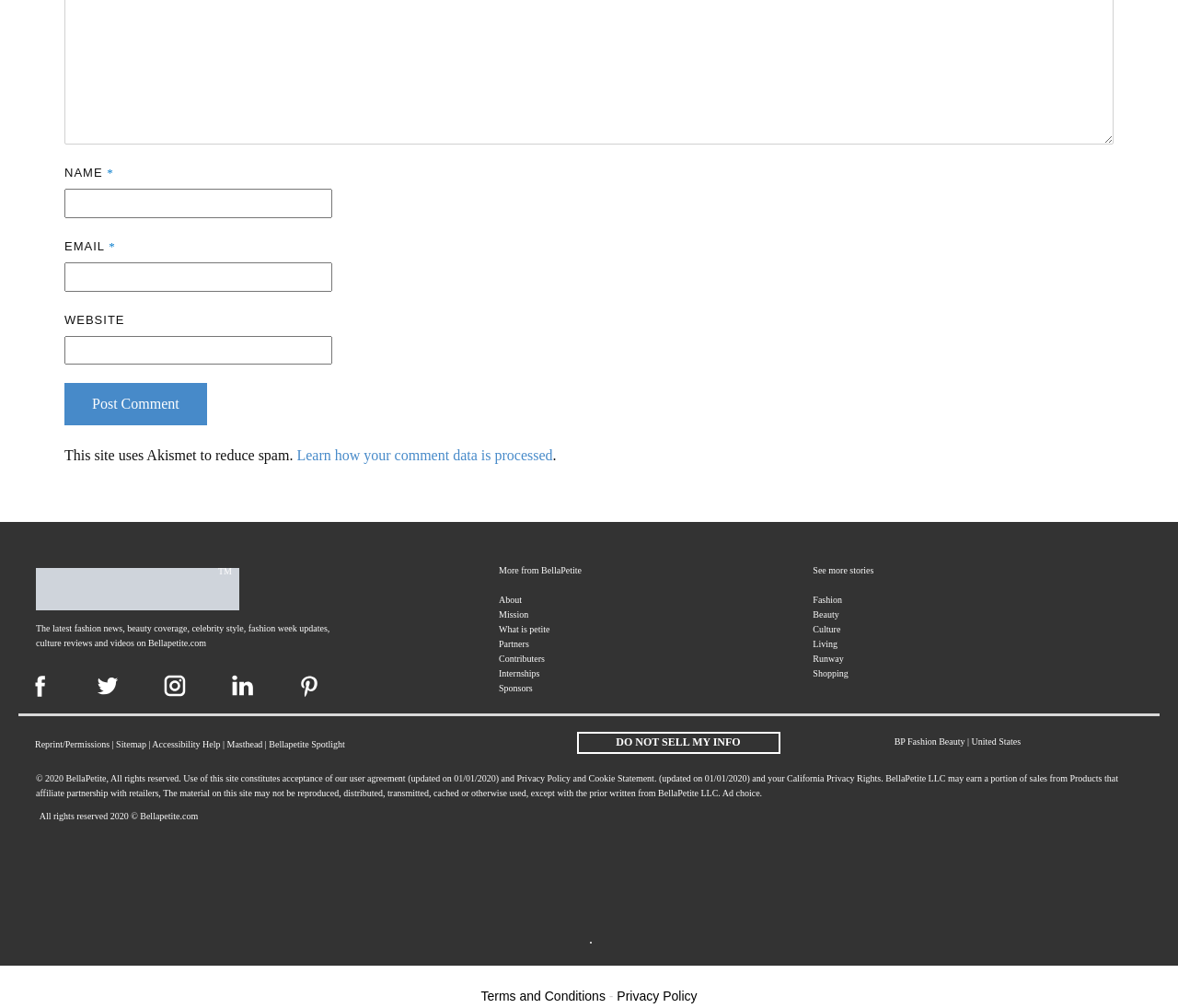What is the topic of the website?
Kindly offer a comprehensive and detailed response to the question.

The website appears to be focused on fashion and beauty, as evidenced by the presence of links to categories such as 'Fashion', 'Beauty', and 'Culture', as well as the mention of 'BellaPetite' and 'BP Fashion Beauty' in the footer section.